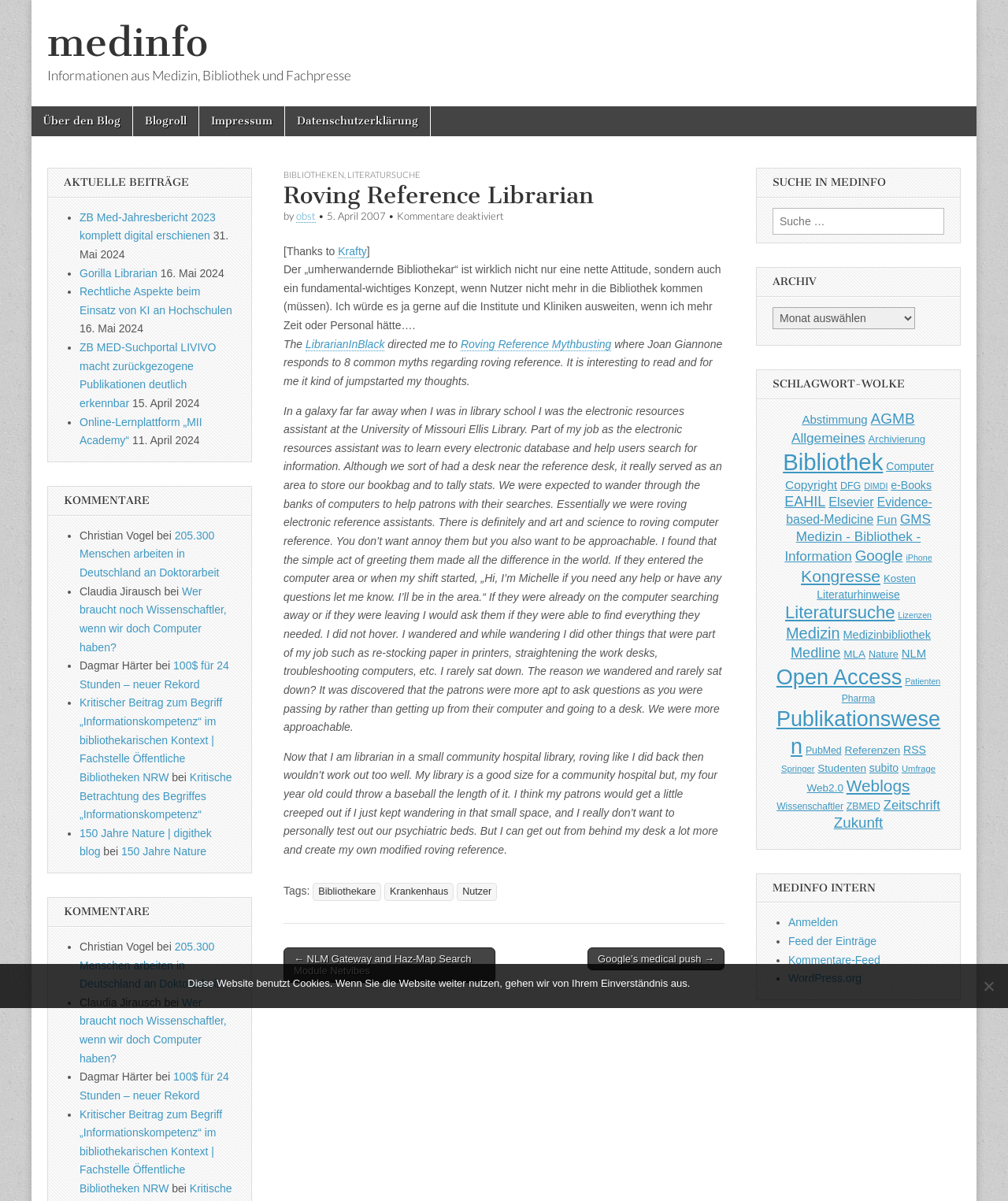Given the webpage screenshot and the description, determine the bounding box coordinates (top-left x, top-left y, bottom-right x, bottom-right y) that define the location of the UI element matching this description: Google’s medical push →

[0.583, 0.789, 0.719, 0.808]